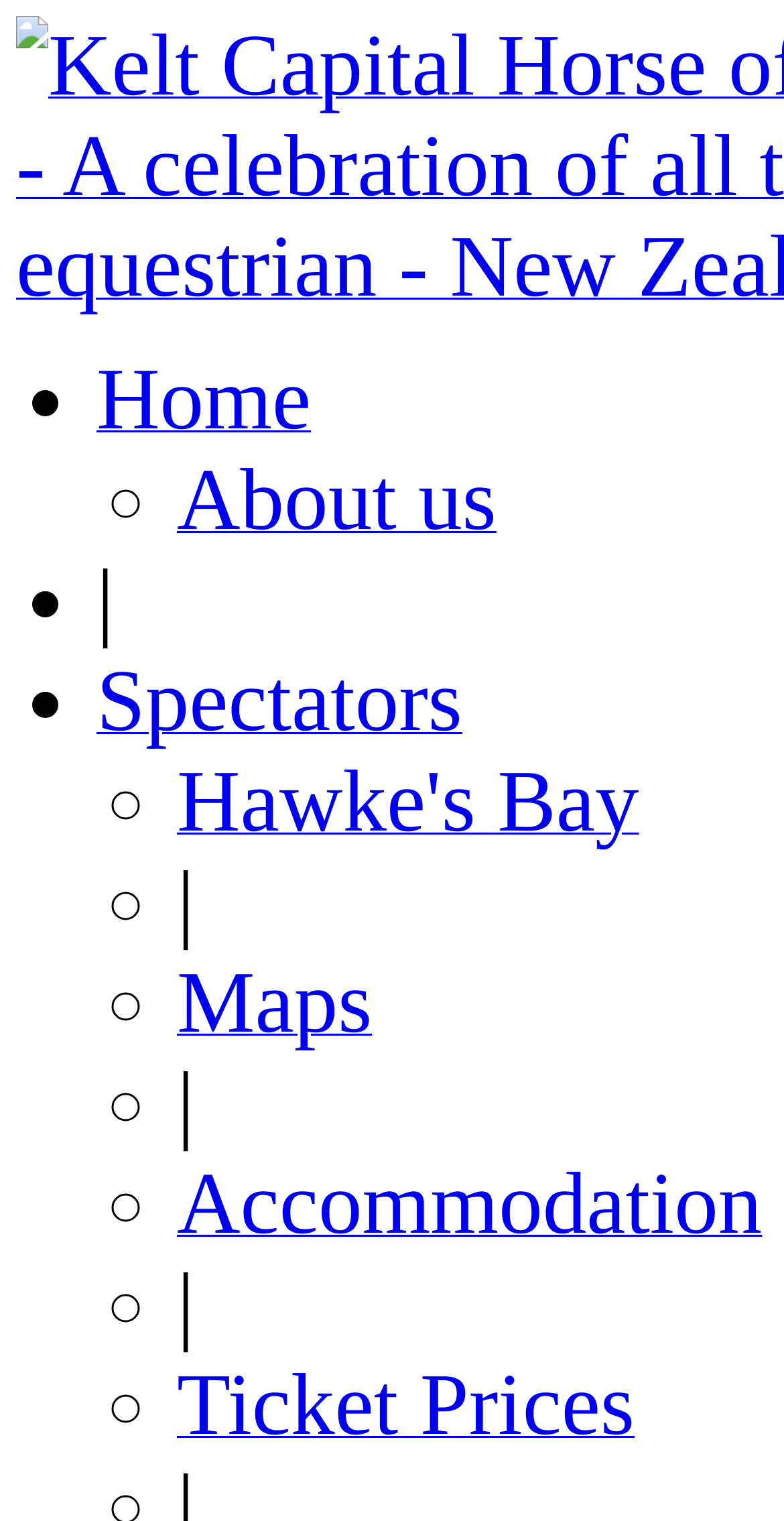Please locate the clickable area by providing the bounding box coordinates to follow this instruction: "view spectators information".

[0.123, 0.463, 0.59, 0.485]